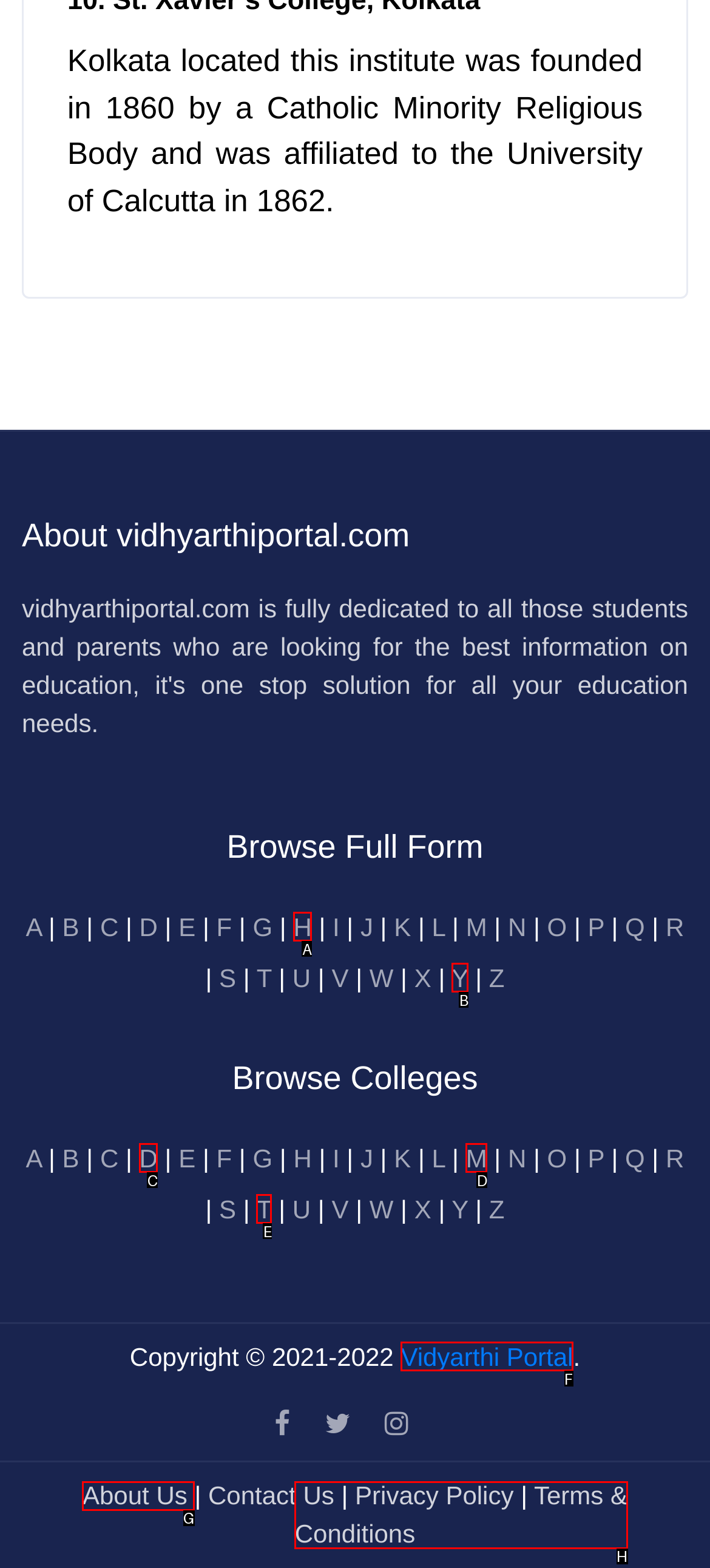From the choices given, find the HTML element that matches this description: About Us. Answer with the letter of the selected option directly.

G